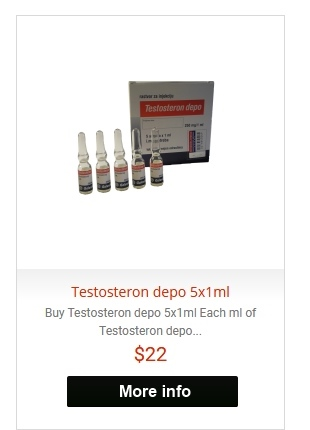Please give a succinct answer to the question in one word or phrase:
What is the price of the product?

$22